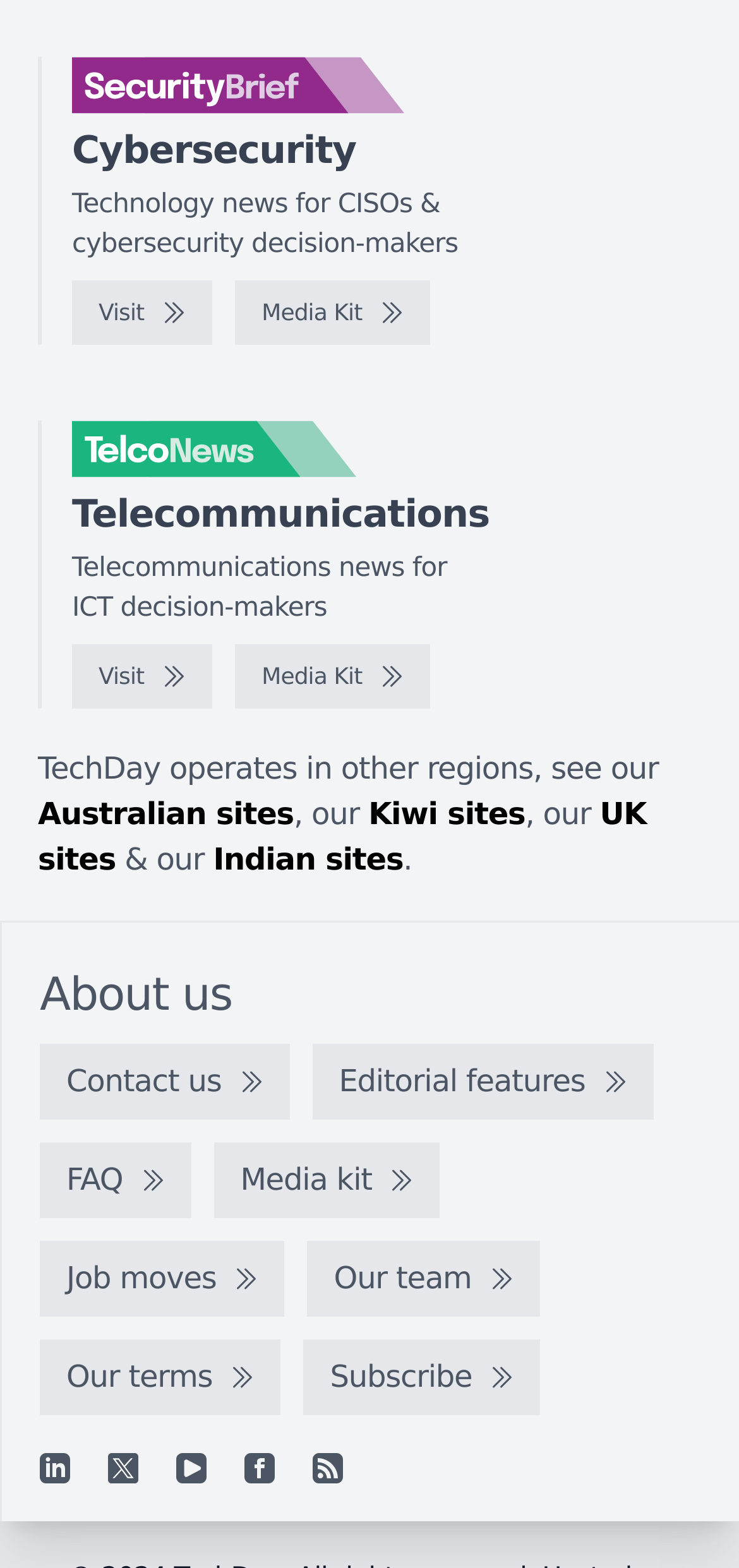Locate the bounding box coordinates of the area you need to click to fulfill this instruction: 'Check Australian sites'. The coordinates must be in the form of four float numbers ranging from 0 to 1: [left, top, right, bottom].

[0.051, 0.508, 0.397, 0.531]